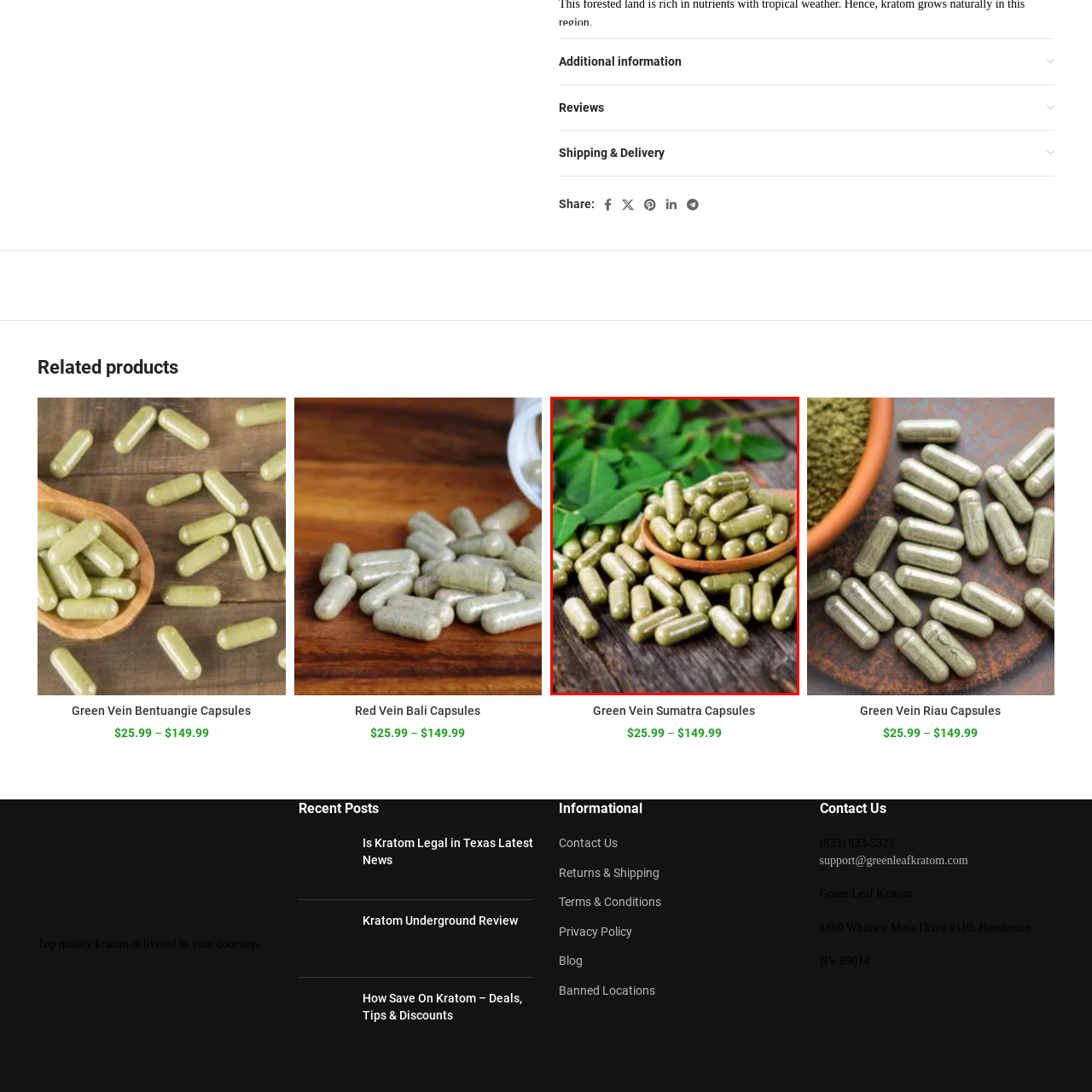Thoroughly describe the content of the image found within the red border.

The image showcases a collection of green capsules, likely containing kratom, arranged artfully on a rustic wooden surface. Alongside the capsules, fresh green leaves provide a natural backdrop, emphasizing the product’s organic origins. A small wooden spoon holds a mound of the same capsules, suggesting an inviting presentation. This visual highlights the product's appeal as a fully natural and authentic option, suggesting that the capsules are made from high-quality kratom sourced from Indonesia's lush environments, known for their pristine conditions free from fertilizers and pesticides. These capsules exemplify the value of natural supplements, catering to consumers seeking both effectiveness and purity in their health products.